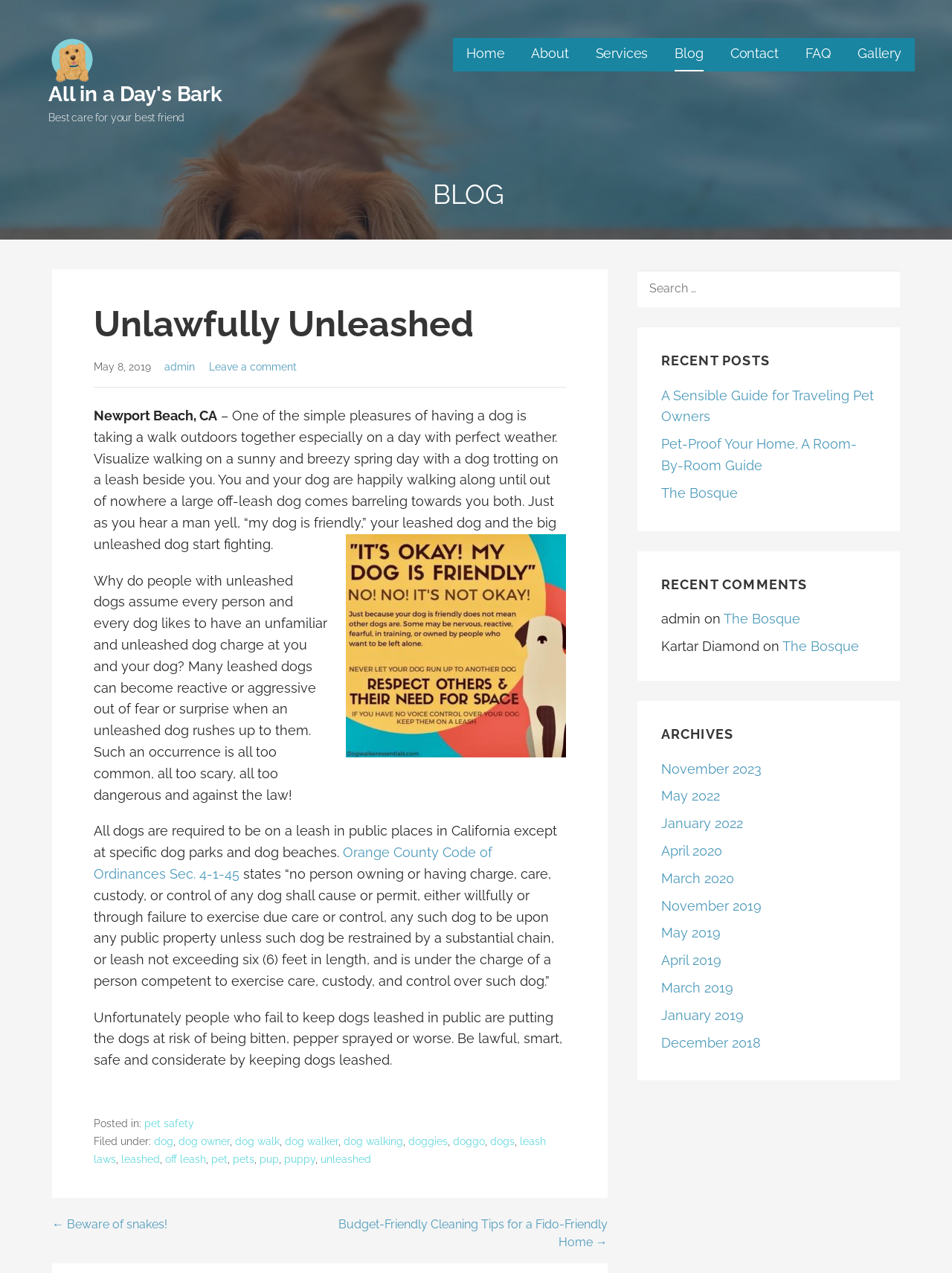Show the bounding box coordinates of the region that should be clicked to follow the instruction: "Click on the 'Home' link."

[0.49, 0.03, 0.53, 0.056]